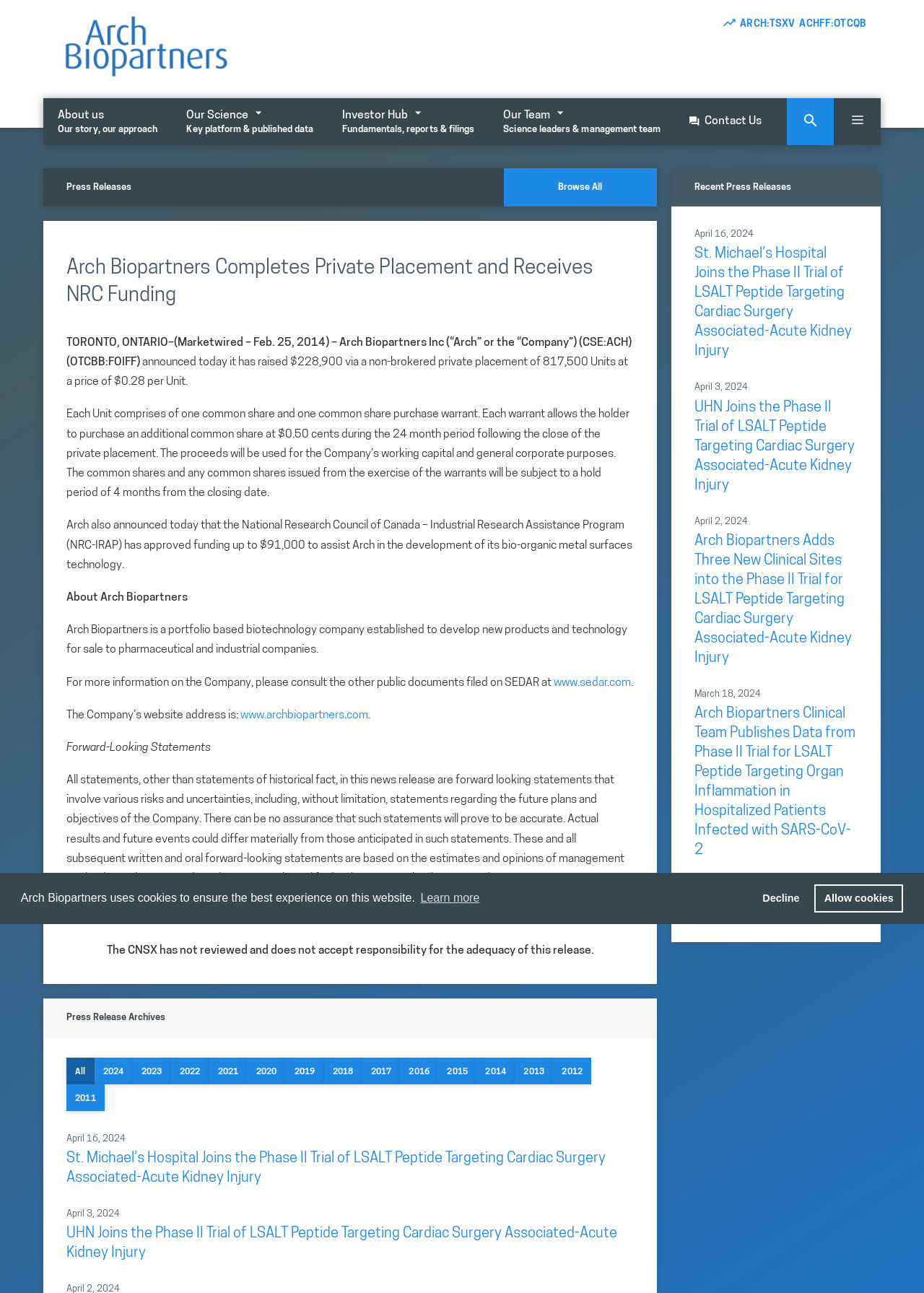Review the image closely and give a comprehensive answer to the question: What is the name of the hospital that joined the Phase II trial of LSALT Peptide?

I found the name of the hospital by looking at the recent press releases section, where it mentions 'St. Michael’s Hospital Joins the Phase II Trial of LSALT Peptide Targeting Cardiac Surgery Associated-Acute Kidney Injury'.